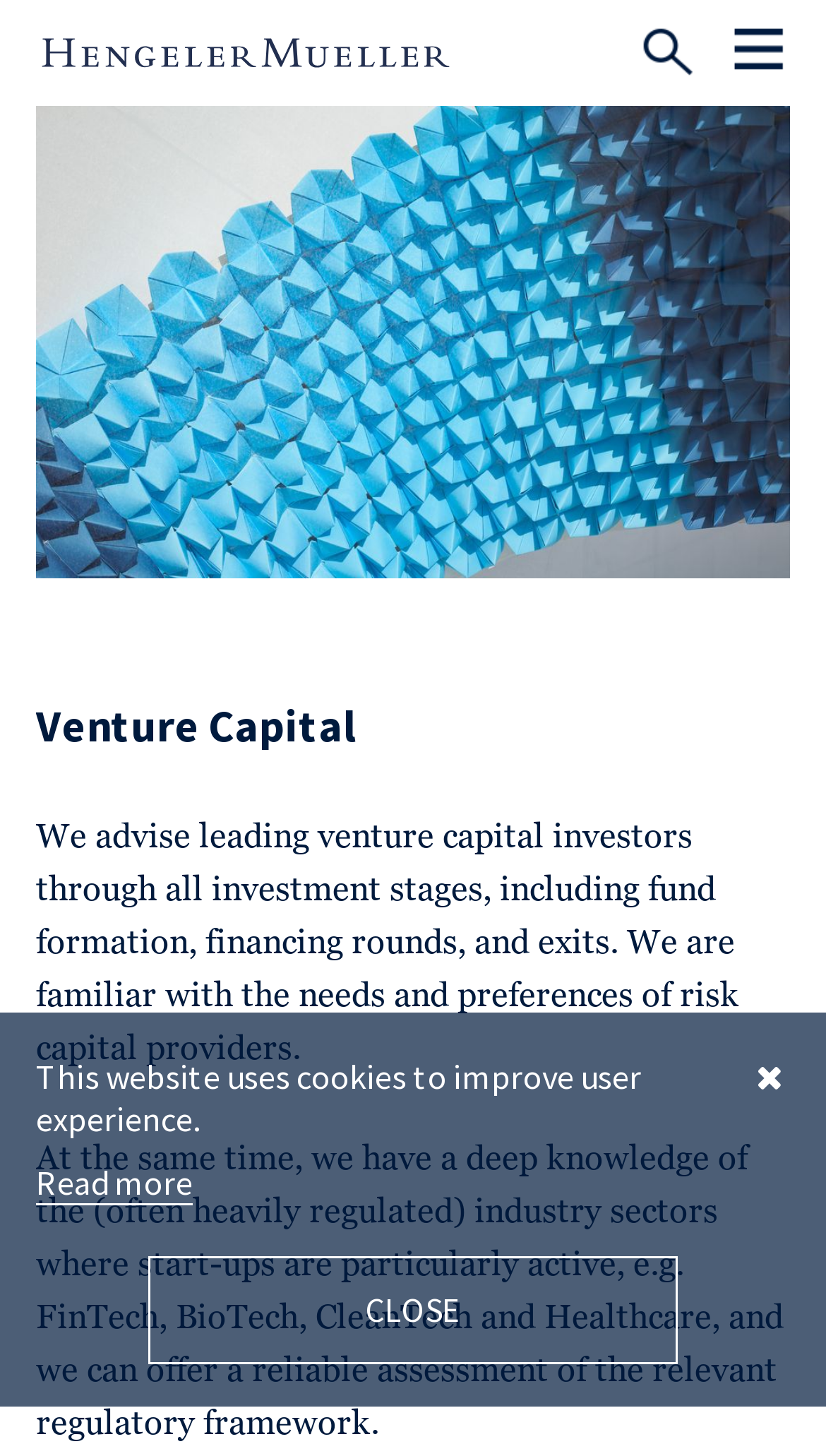What is the logo on the top left?
Please answer using one word or phrase, based on the screenshot.

Hengeler Mueller Logo